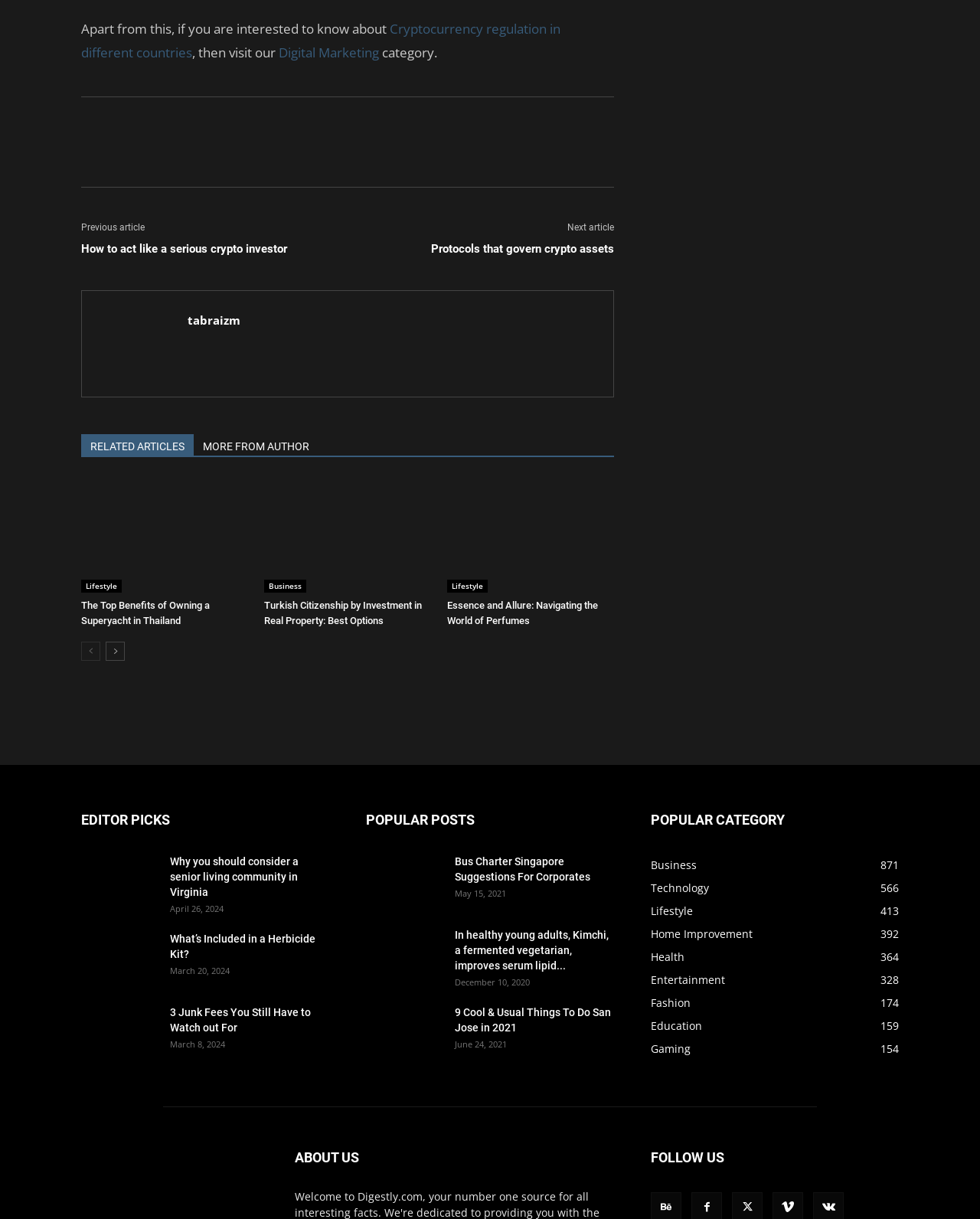Ascertain the bounding box coordinates for the UI element detailed here: "Digital Marketing". The coordinates should be provided as [left, top, right, bottom] with each value being a float between 0 and 1.

[0.284, 0.036, 0.387, 0.05]